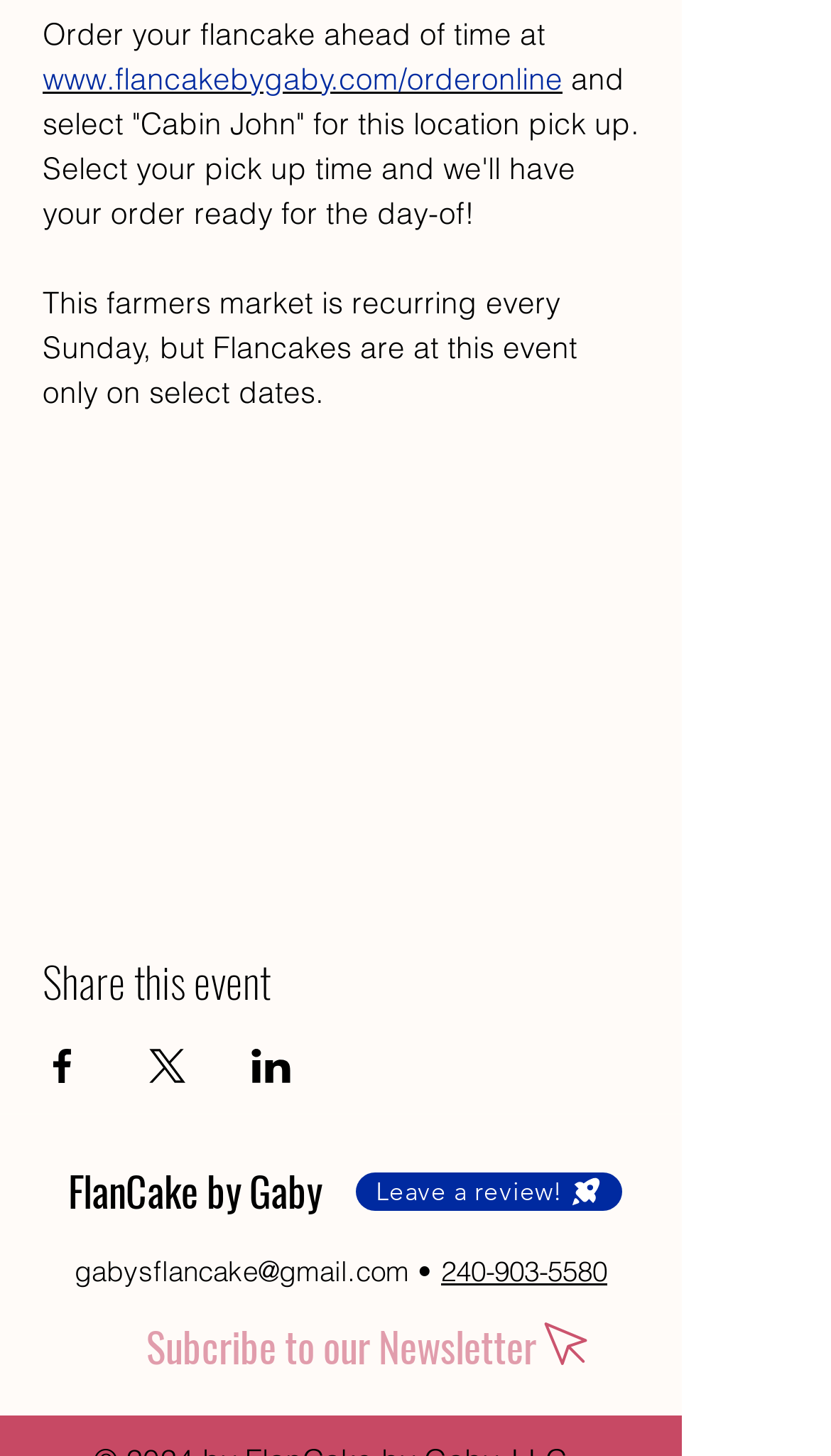What is the purpose of this webpage?
Using the visual information from the image, give a one-word or short-phrase answer.

To share an event